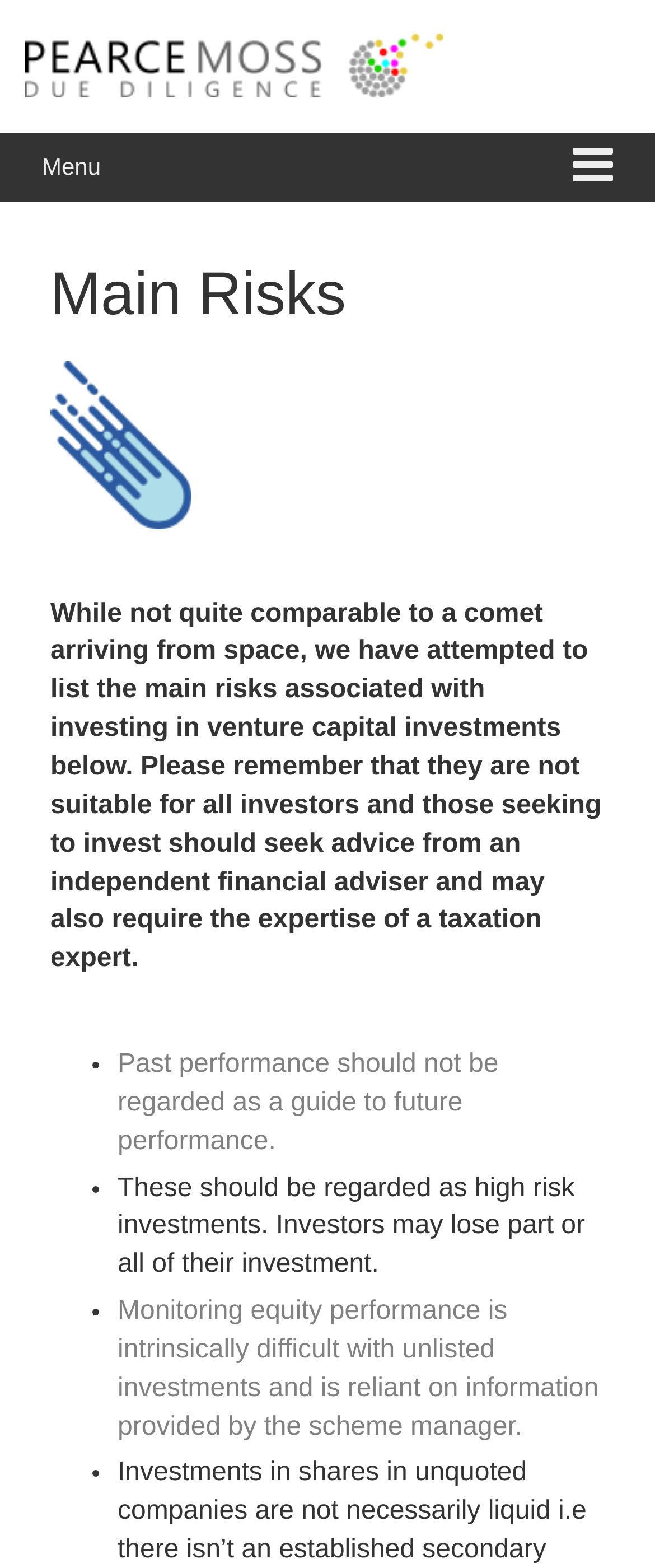Please give a short response to the question using one word or a phrase:
Who should investors seek advice from?

Independent financial adviser and taxation expert